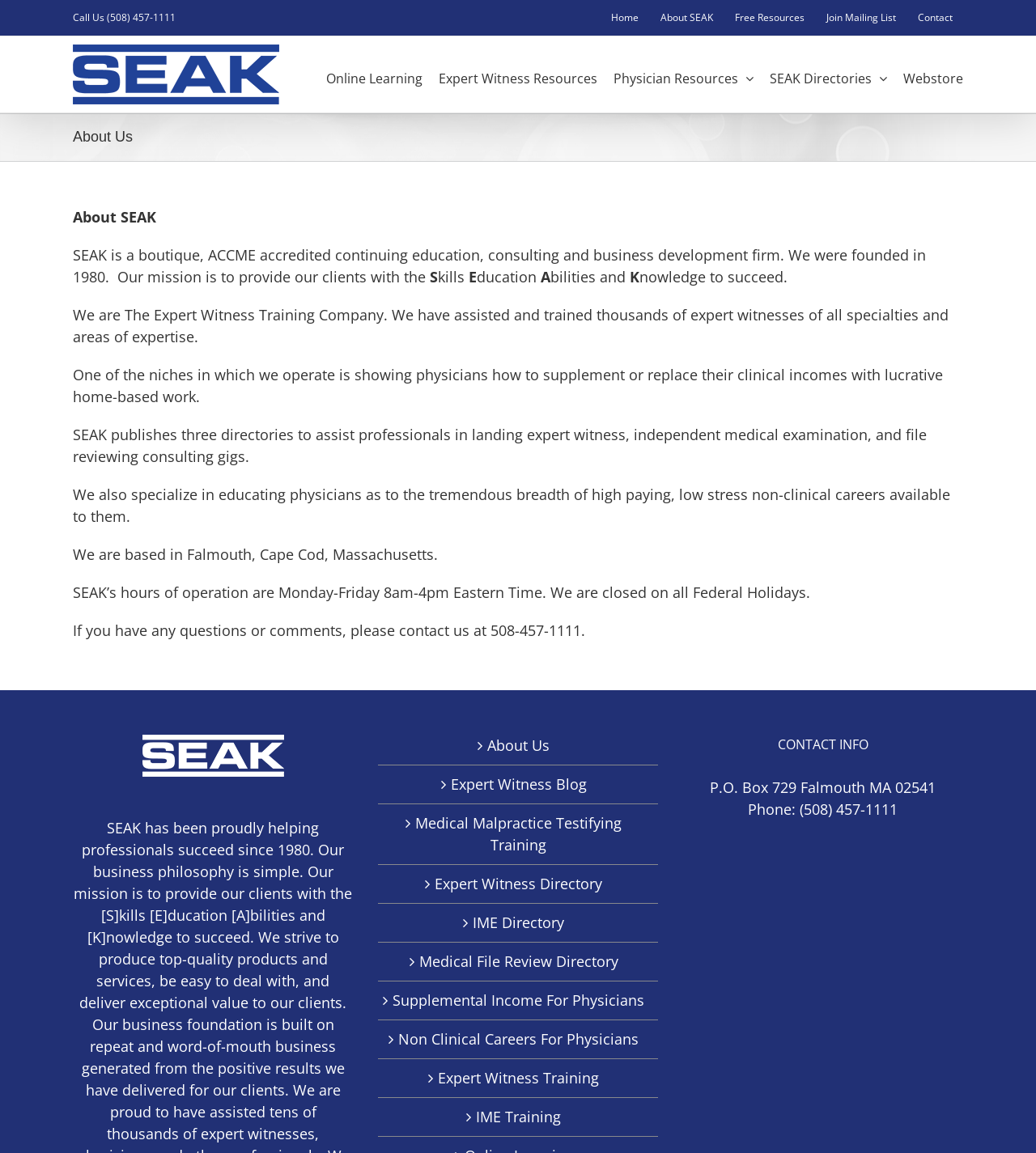Please identify the bounding box coordinates of the element on the webpage that should be clicked to follow this instruction: "View Online Learning". The bounding box coordinates should be given as four float numbers between 0 and 1, formatted as [left, top, right, bottom].

[0.315, 0.046, 0.408, 0.088]